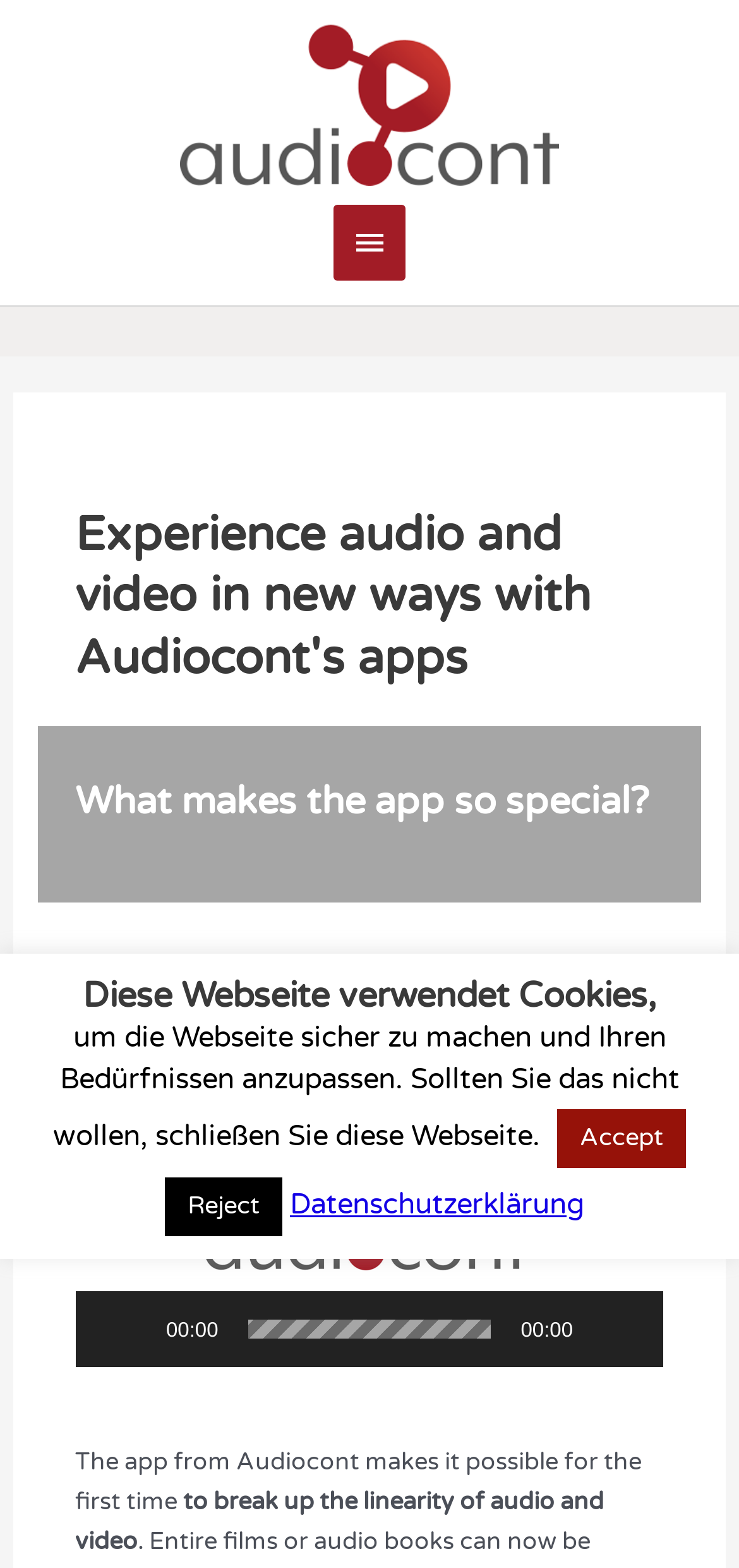How many buttons are in the main menu?
Look at the image and answer the question using a single word or phrase.

3